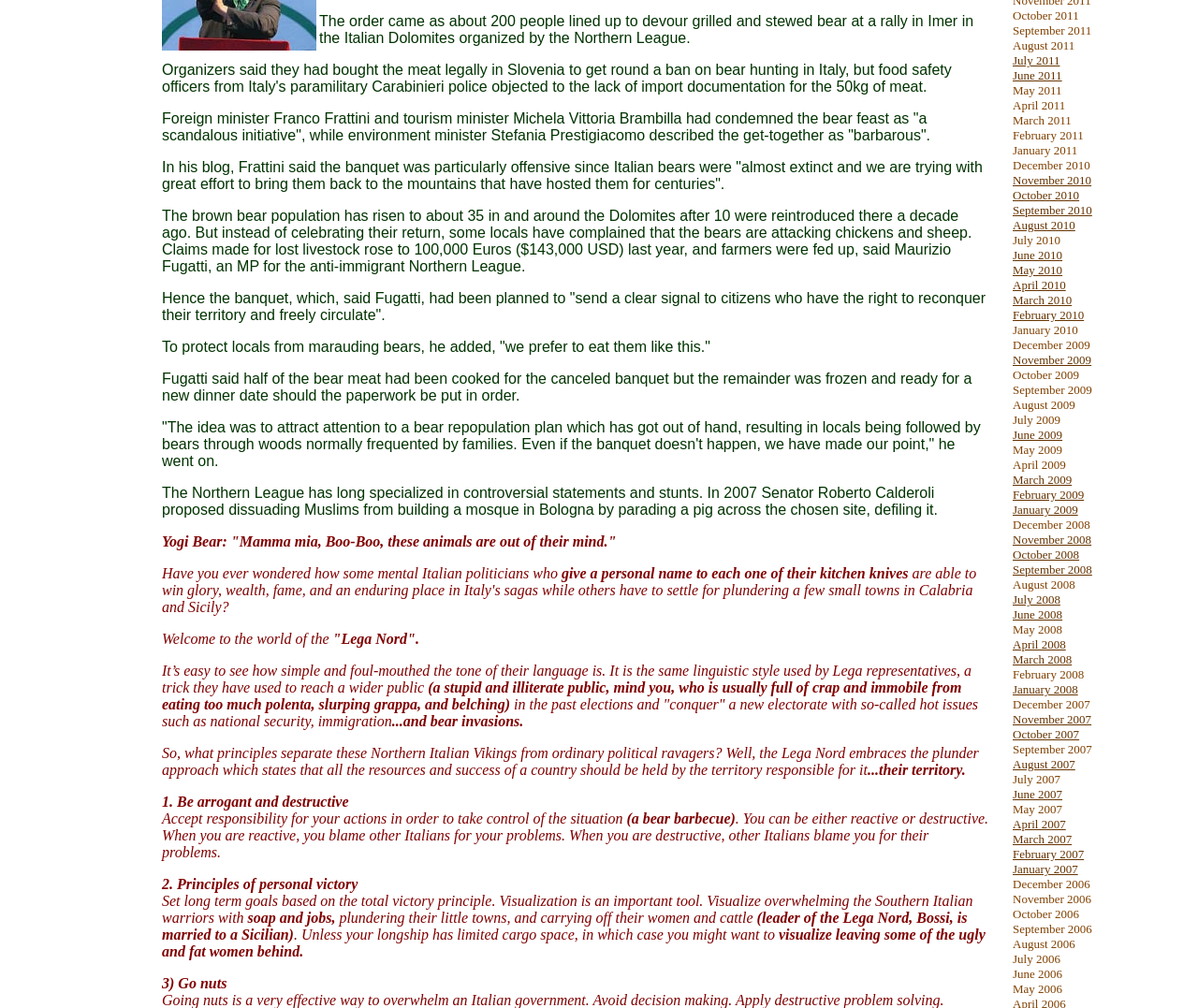What is the purpose of the bear feast according to Maurizio Fugatti?
Use the information from the image to give a detailed answer to the question.

According to the article, Maurizio Fugatti, an MP for the Northern League, said that the bear feast was planned to 'send a clear signal to citizens who have the right to reconquer their territory and freely circulate'.